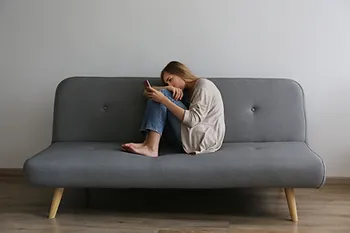Carefully examine the image and provide an in-depth answer to the question: What is the color of the couch?

The woman is seated on a minimalist couch, and the caption specifically mentions that the couch is gray in color, which adds to the overall serene and melancholic atmosphere of the image.